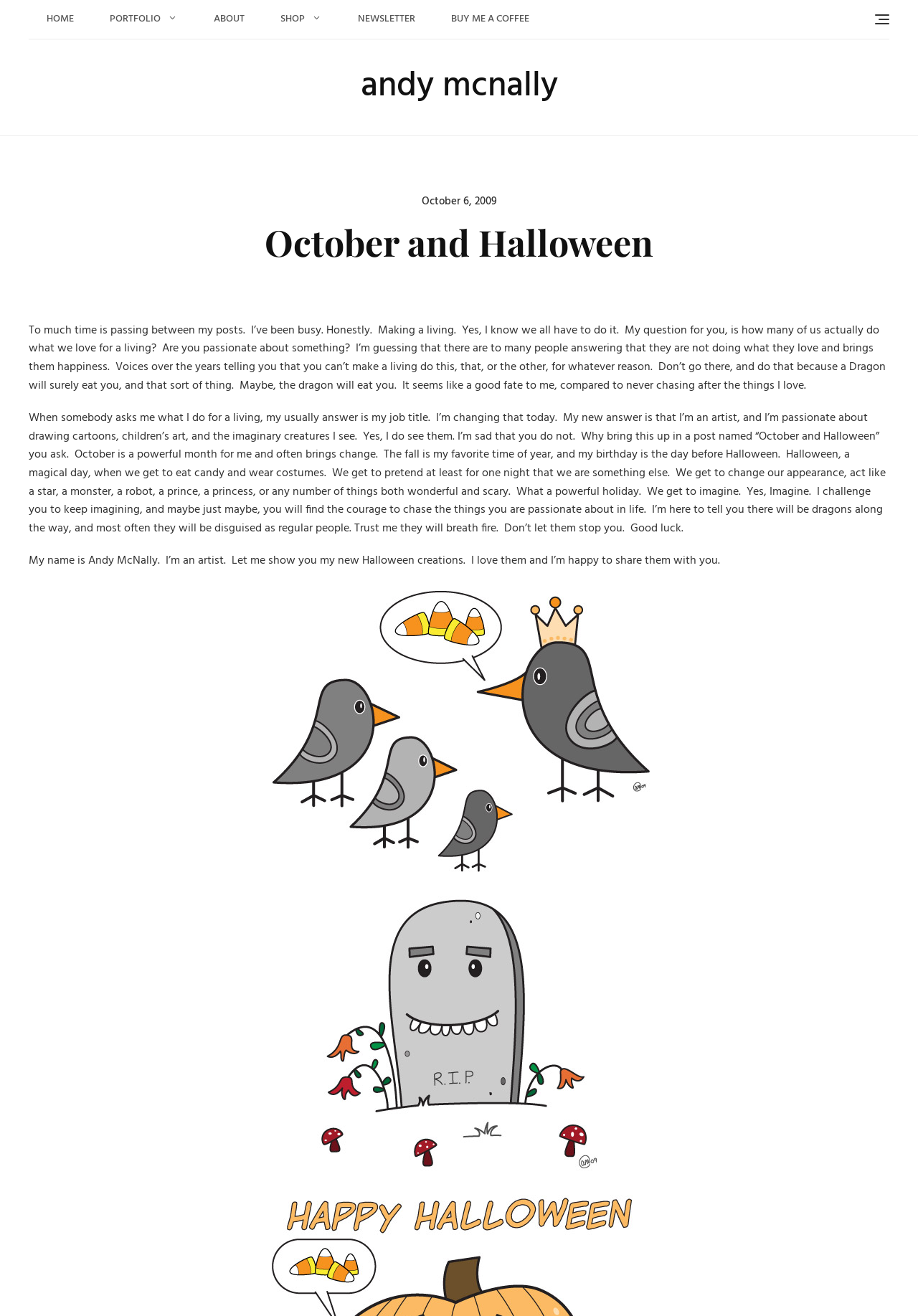Predict the bounding box coordinates of the area that should be clicked to accomplish the following instruction: "Click on the BUY ME A COFFEE link". The bounding box coordinates should consist of four float numbers between 0 and 1, i.e., [left, top, right, bottom].

[0.472, 0.0, 0.596, 0.029]